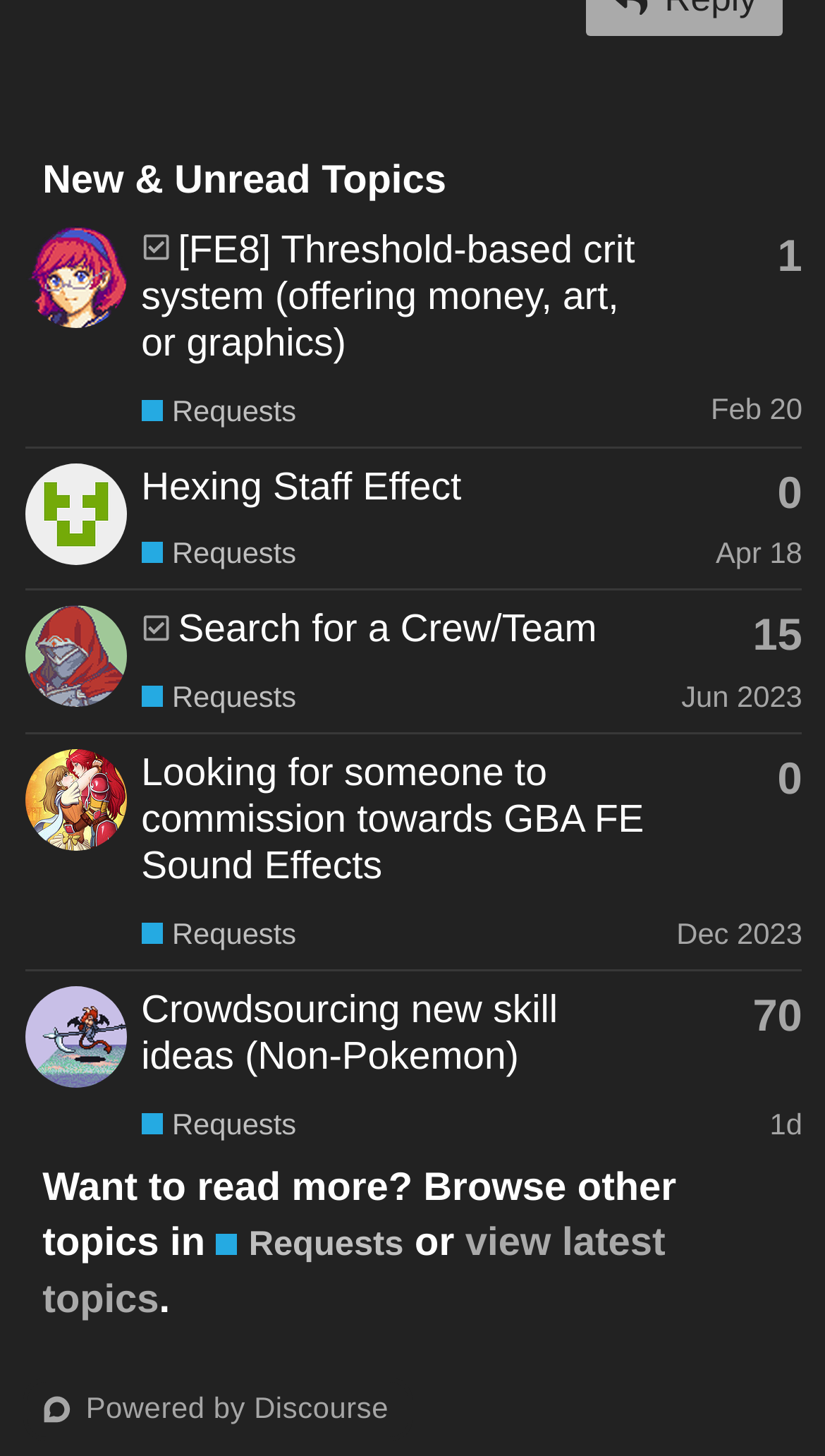What is the profile name of the user who posted the fourth topic?
Refer to the image and provide a concise answer in one word or phrase.

JillLover69